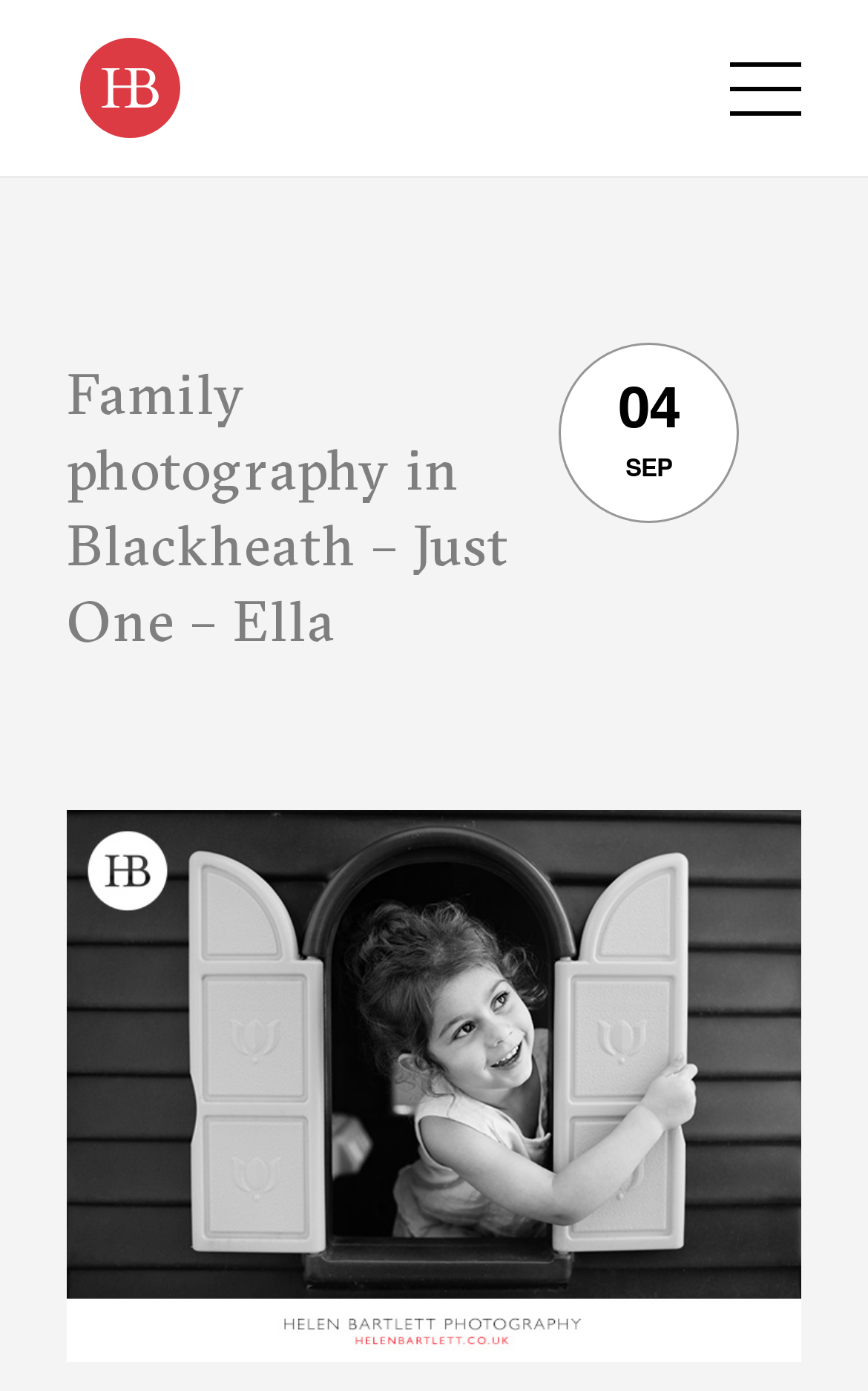Please provide a brief answer to the question using only one word or phrase: 
What is the name of the person featured in the image?

Ella